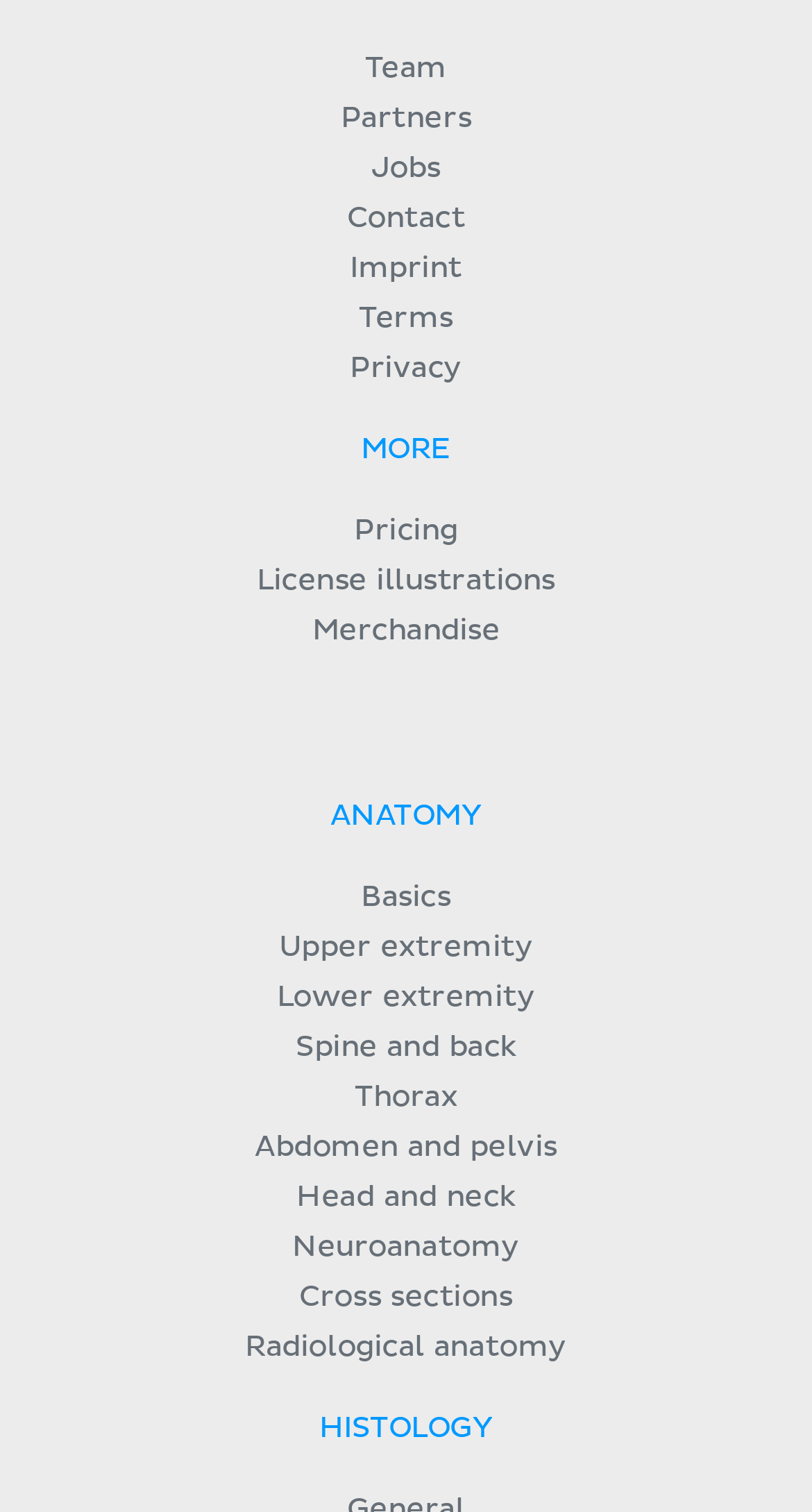Give a succinct answer to this question in a single word or phrase: 
What is the link that is located between 'Jobs' and 'Contact'?

Imprint